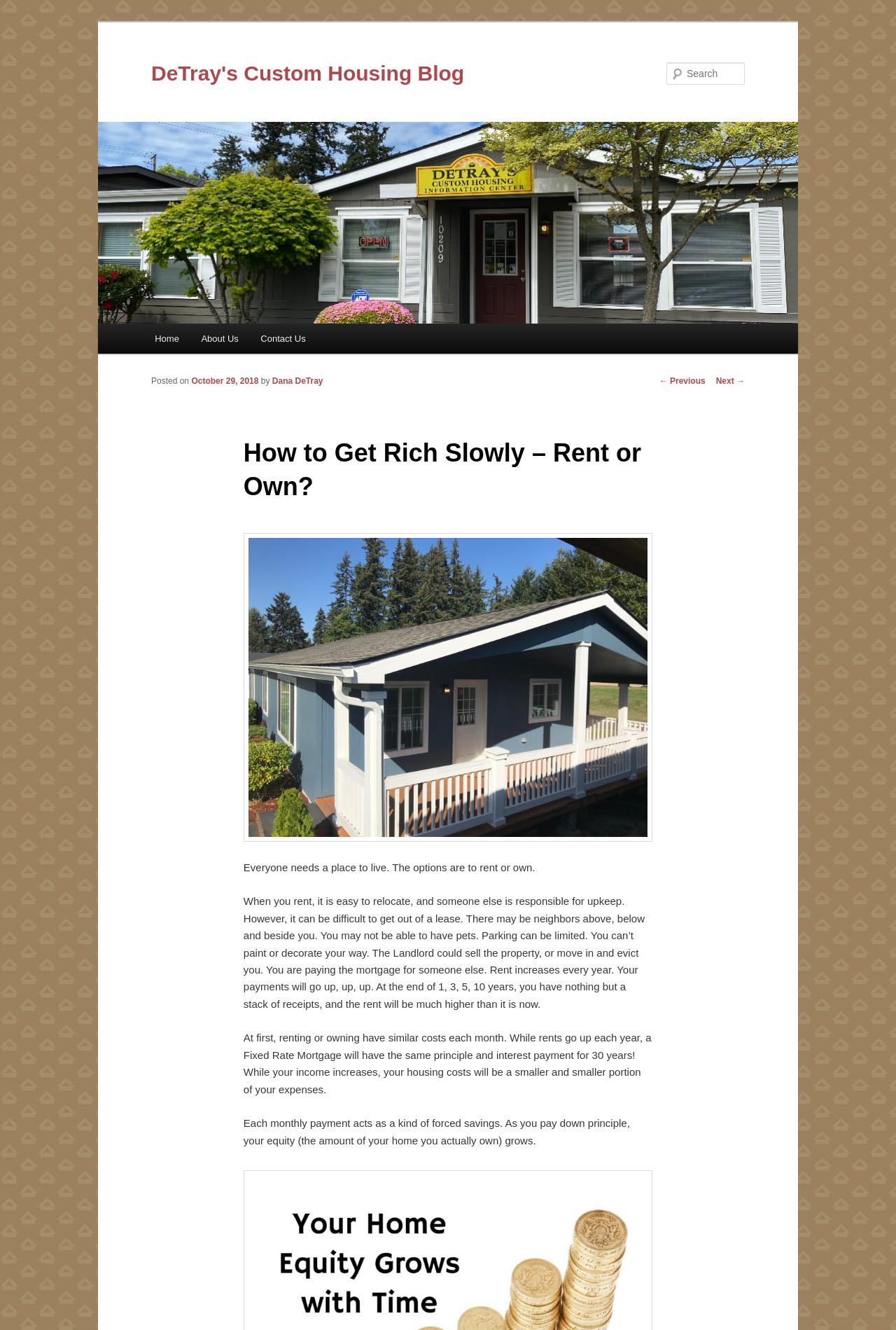How many links are in the main menu?
Please provide a single word or phrase as the answer based on the screenshot.

3